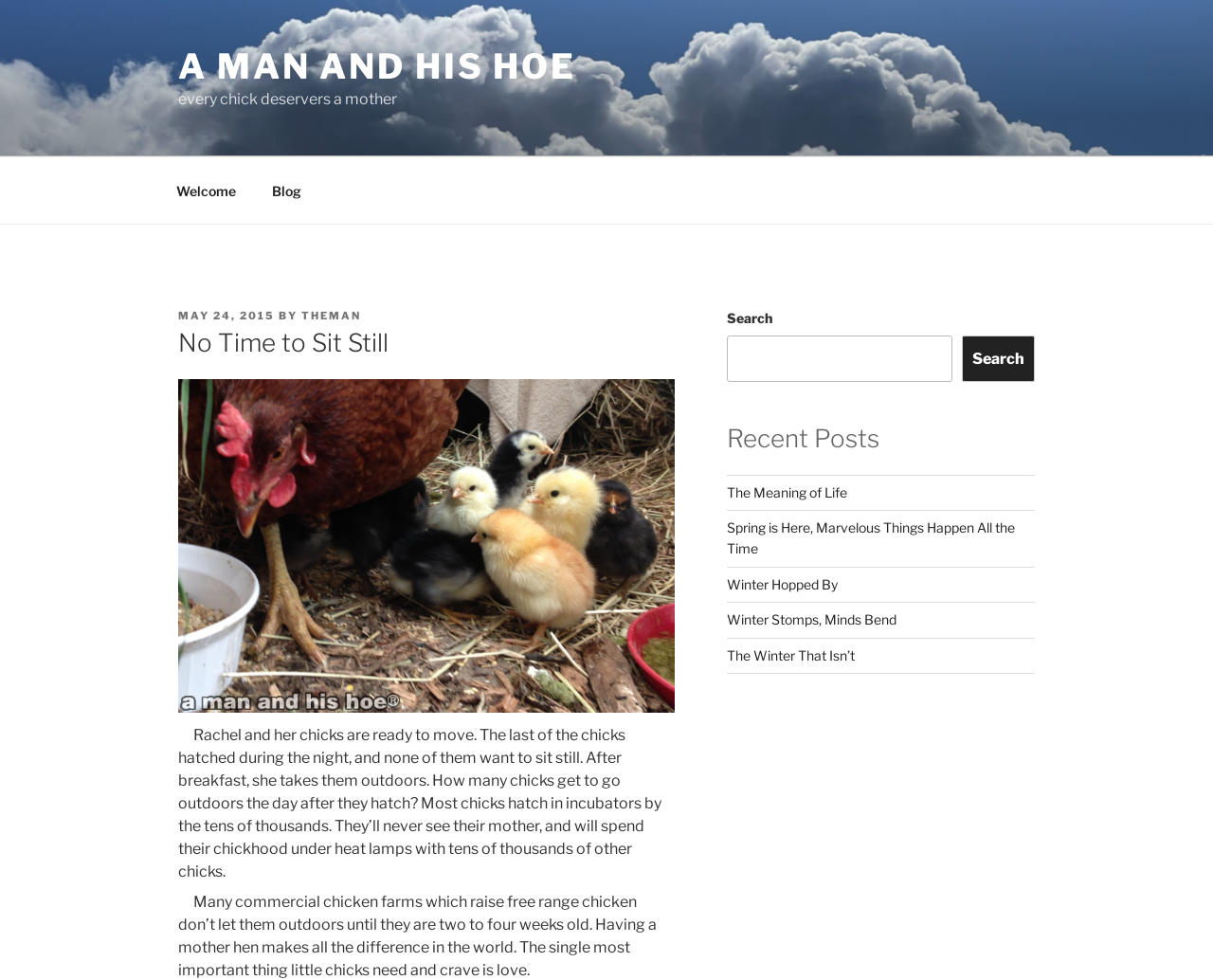Locate the bounding box coordinates of the area that needs to be clicked to fulfill the following instruction: "View the 'Recent Posts' section". The coordinates should be in the format of four float numbers between 0 and 1, namely [left, top, right, bottom].

[0.599, 0.43, 0.853, 0.465]